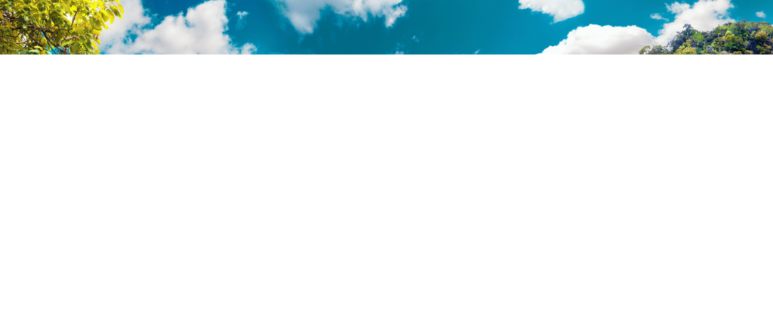Give a short answer using one word or phrase for the question:
What is the purpose of visiting Phuket in January?

Escape winter's chill